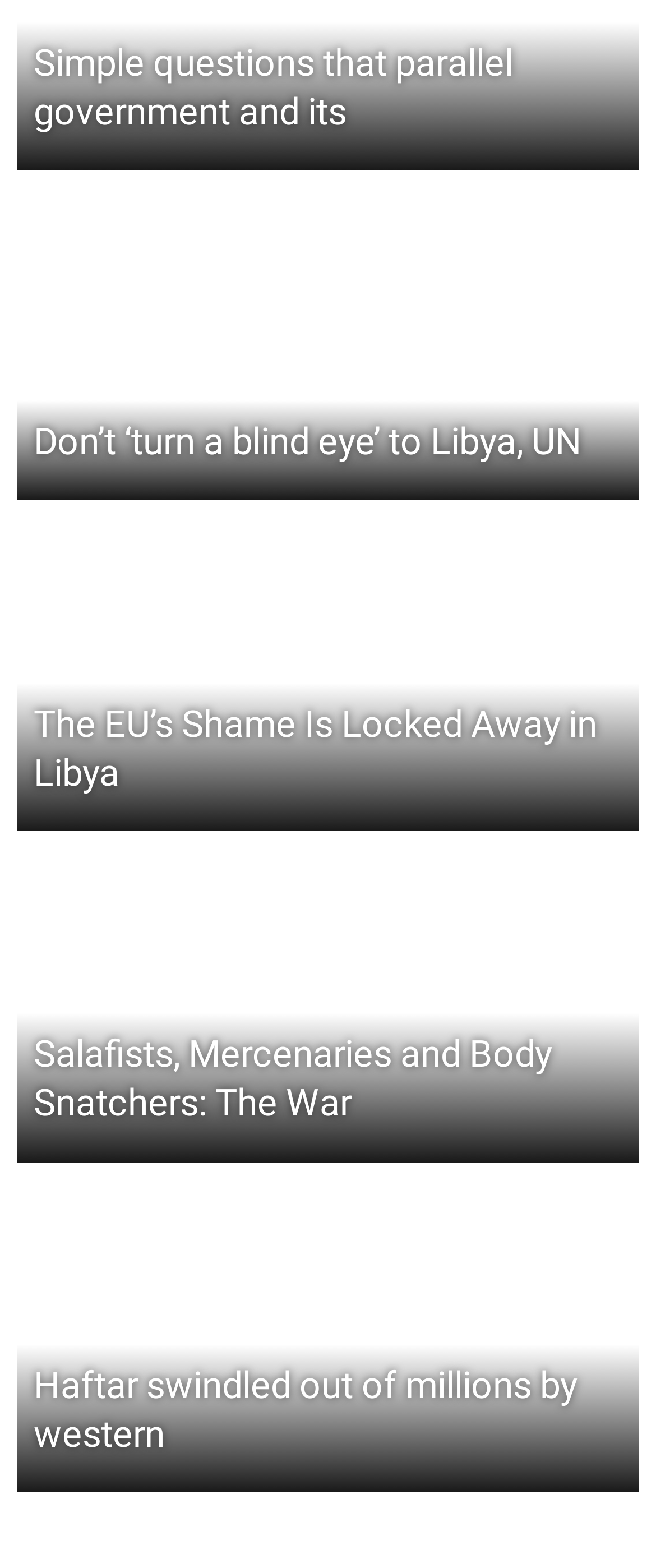Use a single word or phrase to answer this question: 
How many links are on the webpage?

8